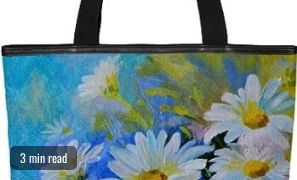Examine the image and give a thorough answer to the following question:
What is the purpose of the text in the lower corner?

The caption states that the text in the lower corner reads '3 min read', which implies that it is indicating the duration of time it would take to read the related article, likely providing insights or tips about the product.